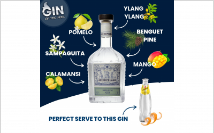What flavor profile is represented in the image?
Can you provide a detailed and comprehensive answer to the question?

The illustrated elements surrounding the bottle represent its unique flavor profile, including pomelo, sampaguita, calamansi, ylang-ylang, mango, and Benguet pine, which are tropical and vibrant notes that characterize this gin.